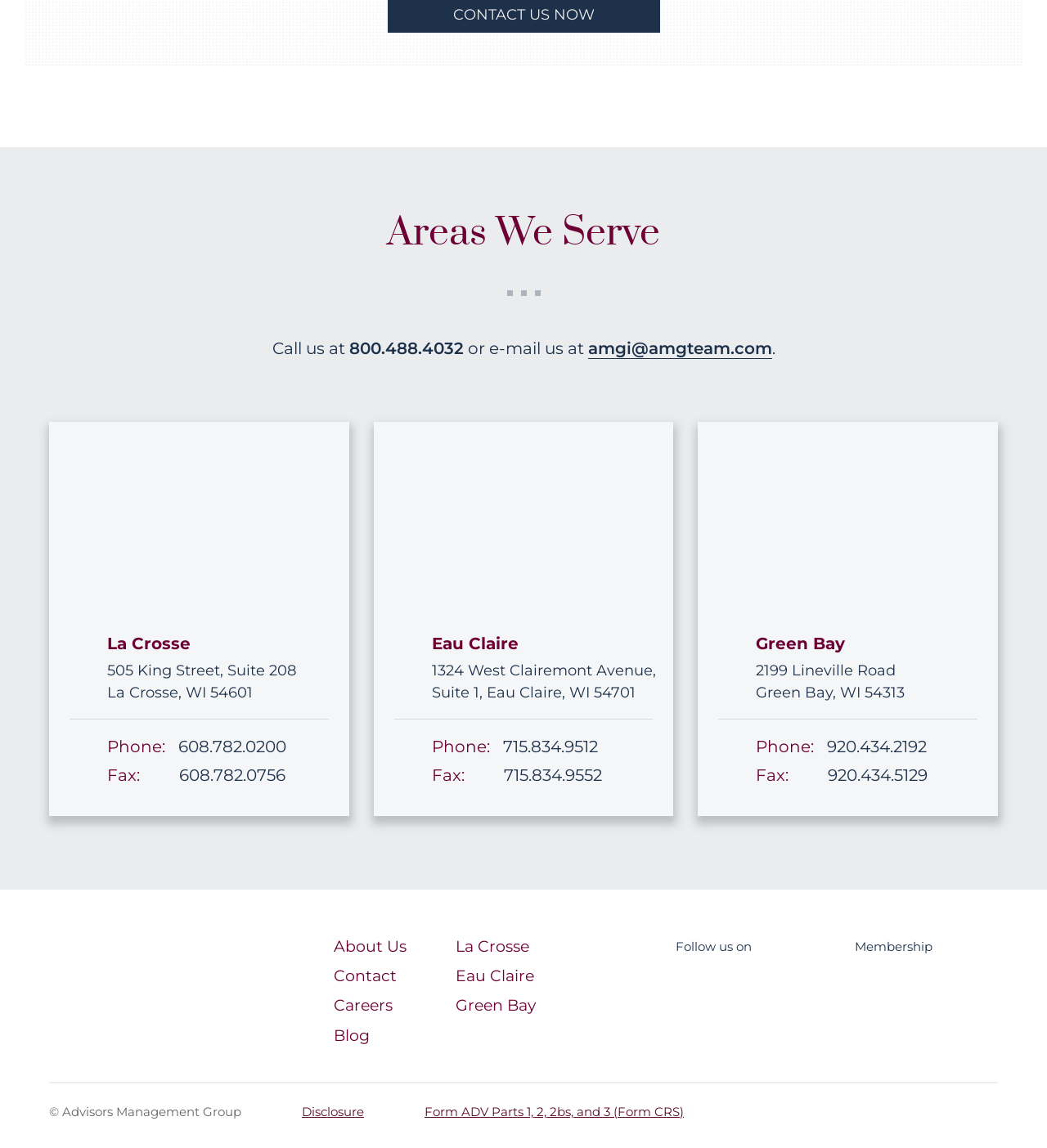Give a short answer using one word or phrase for the question:
What is the fax number in Eau Claire?

715.834.9552